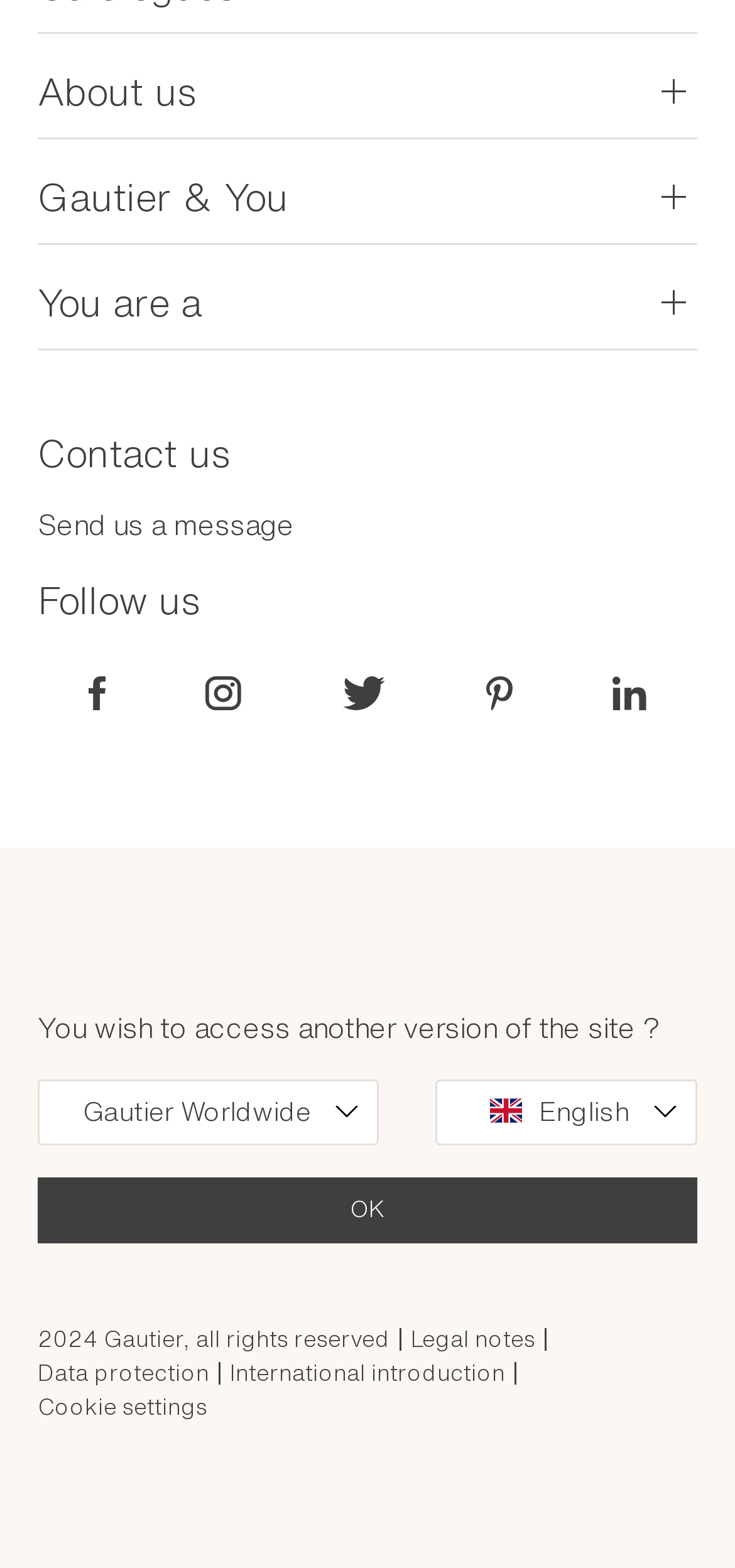What languages can the website be accessed in?
Please answer the question with a detailed and comprehensive explanation.

The language options are presented as a listbox at the bottom of the webpage, with 'English' being the only option listed. It can be inferred that the website can be accessed in English.